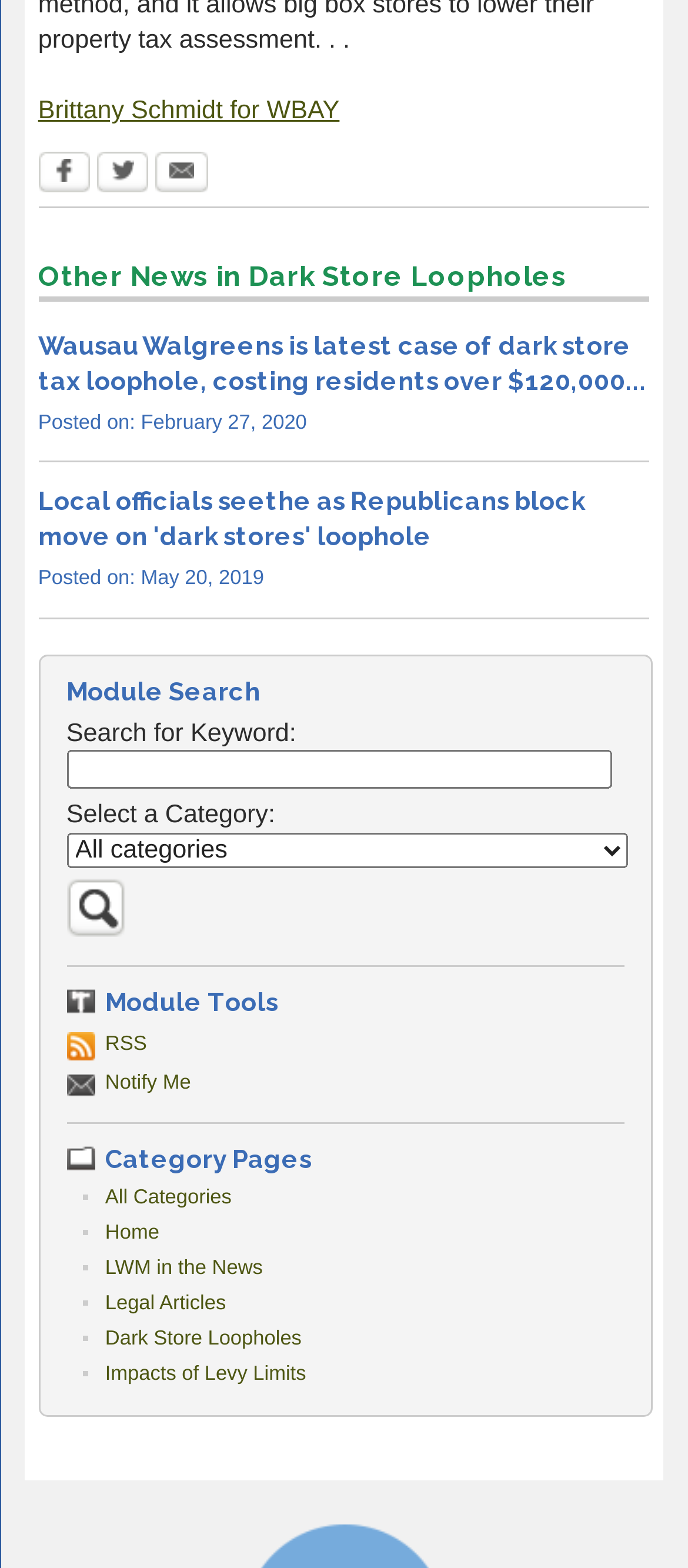Review the image closely and give a comprehensive answer to the question: What is the purpose of the 'Module Search' region?

The 'Module Search' region contains a search bar and a dropdown menu to select a category, which suggests that its purpose is to search for news articles.